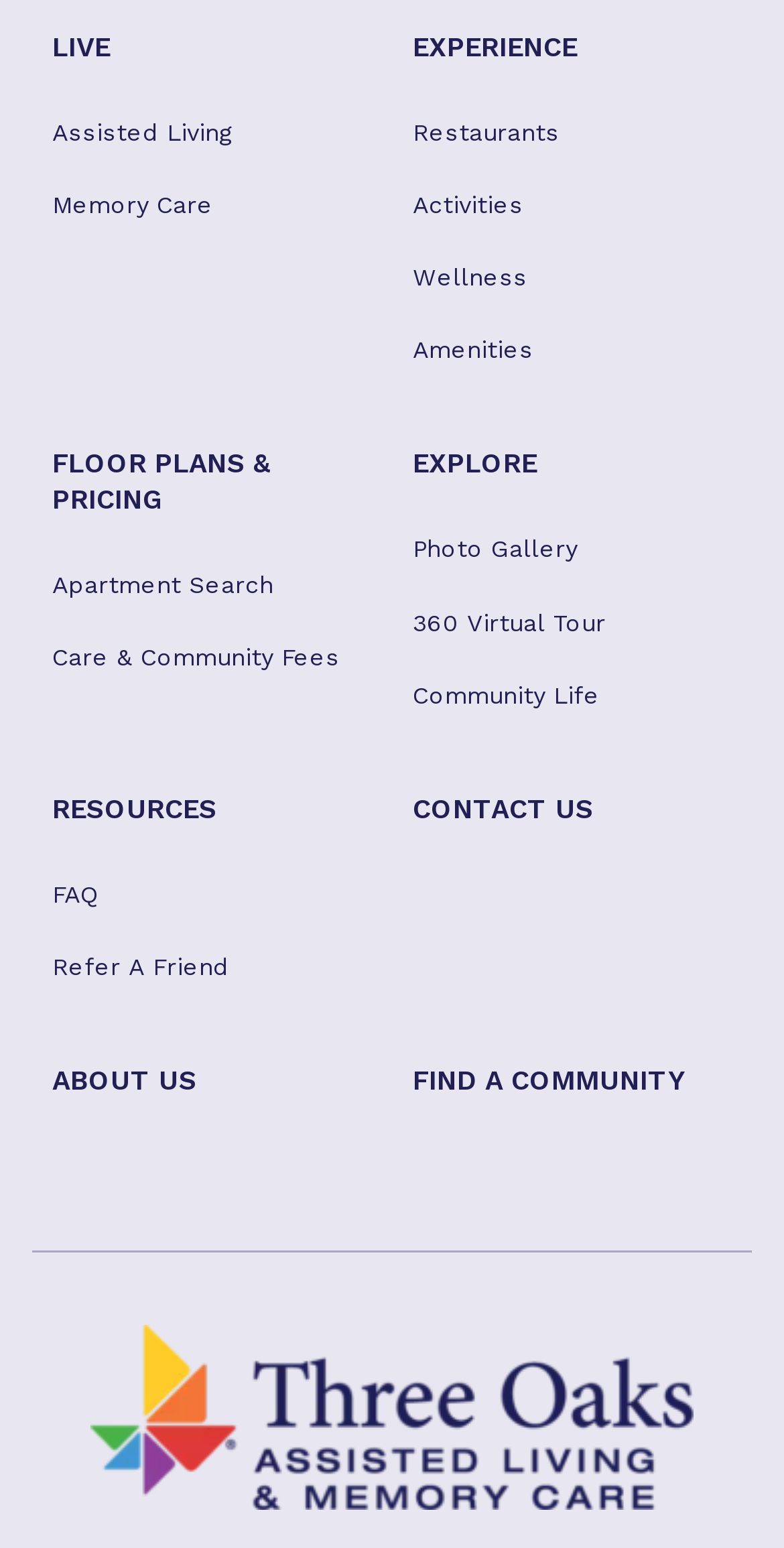What can be searched on the website?
Please provide a full and detailed response to the question.

The webpage has a link 'Apartment Search' which implies that users can search for apartments on the website.